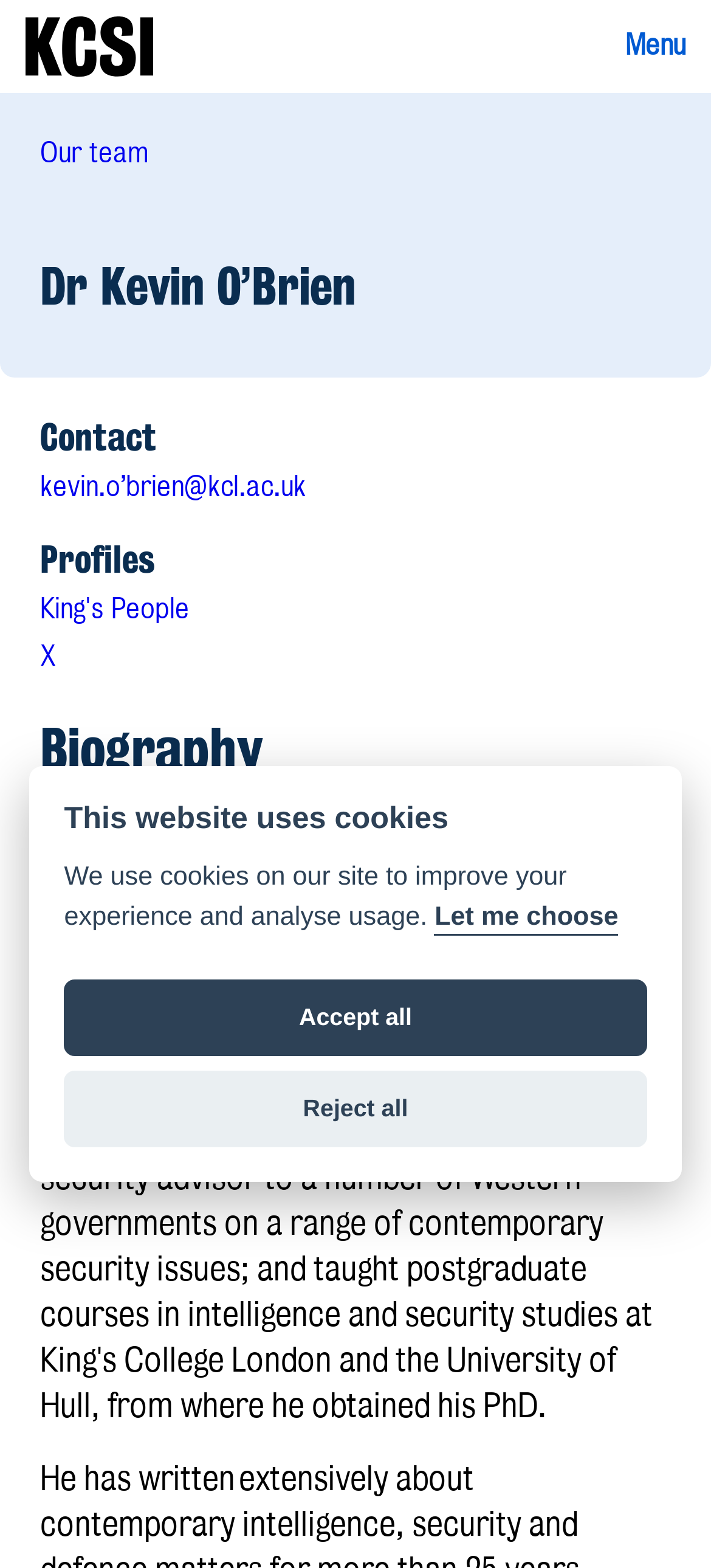Please respond to the question using a single word or phrase:
What is the name of the institution affiliated with Dr Kevin O'Brien?

King's College London